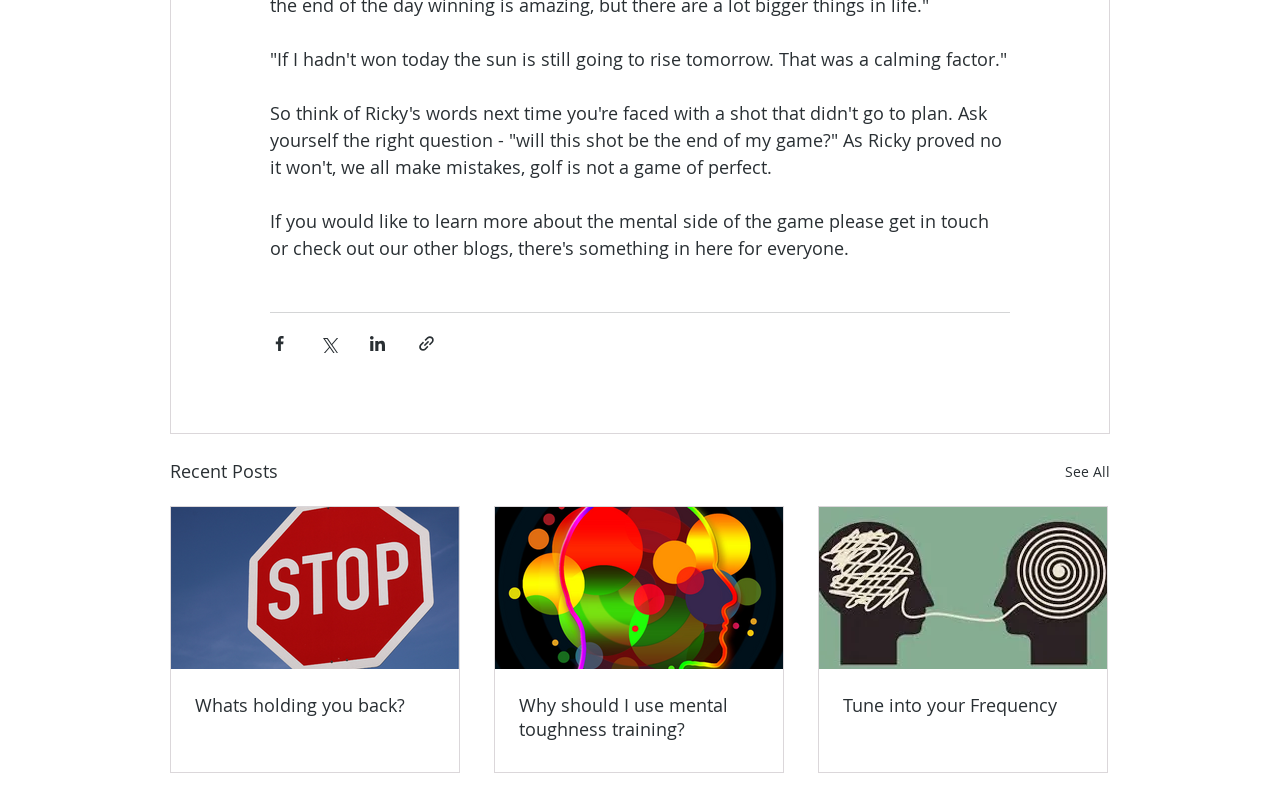Please provide a one-word or short phrase answer to the question:
What is the topic of the first article under Recent Posts?

Mental toughness